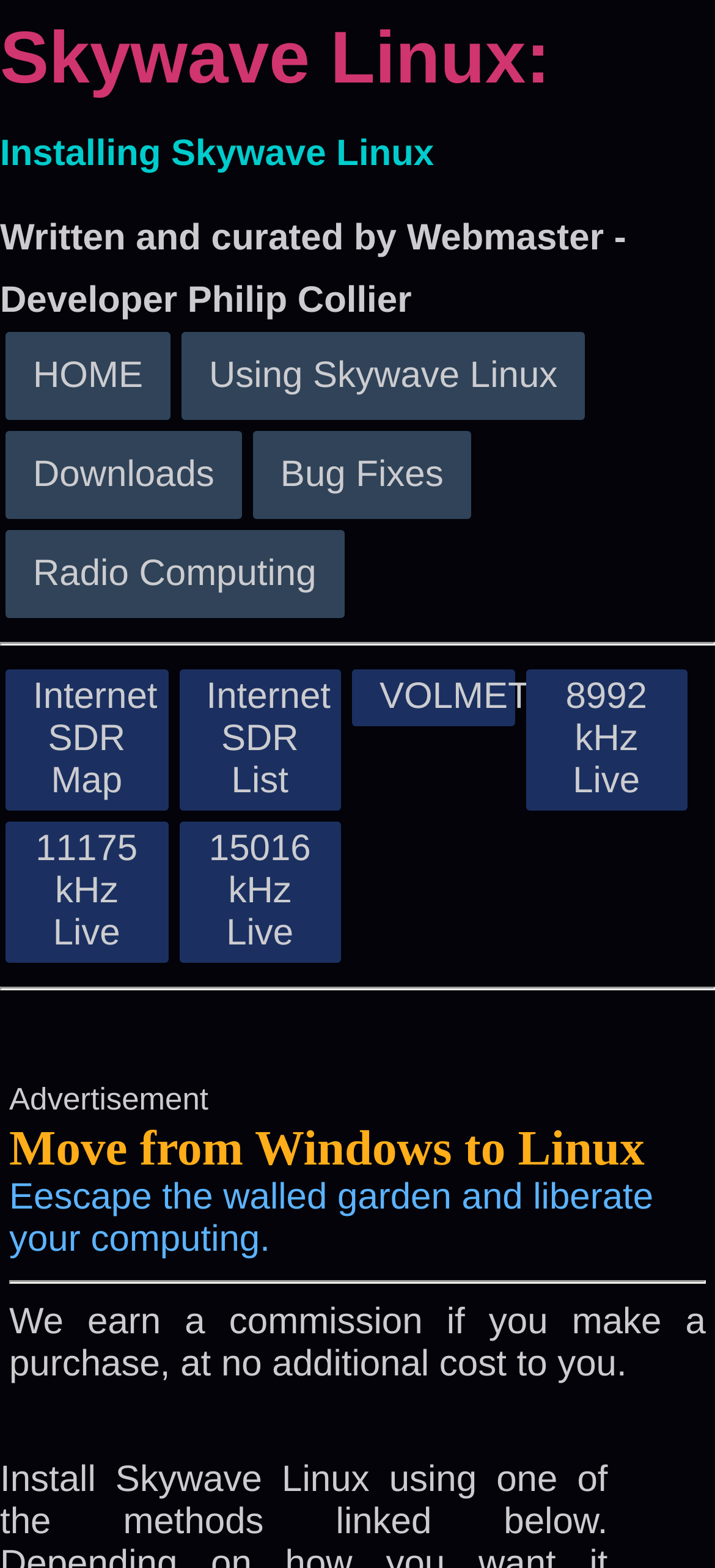Please specify the bounding box coordinates of the clickable region to carry out the following instruction: "Read about Moving from Windows to Linux". The coordinates should be four float numbers between 0 and 1, in the format [left, top, right, bottom].

[0.013, 0.715, 0.987, 0.805]